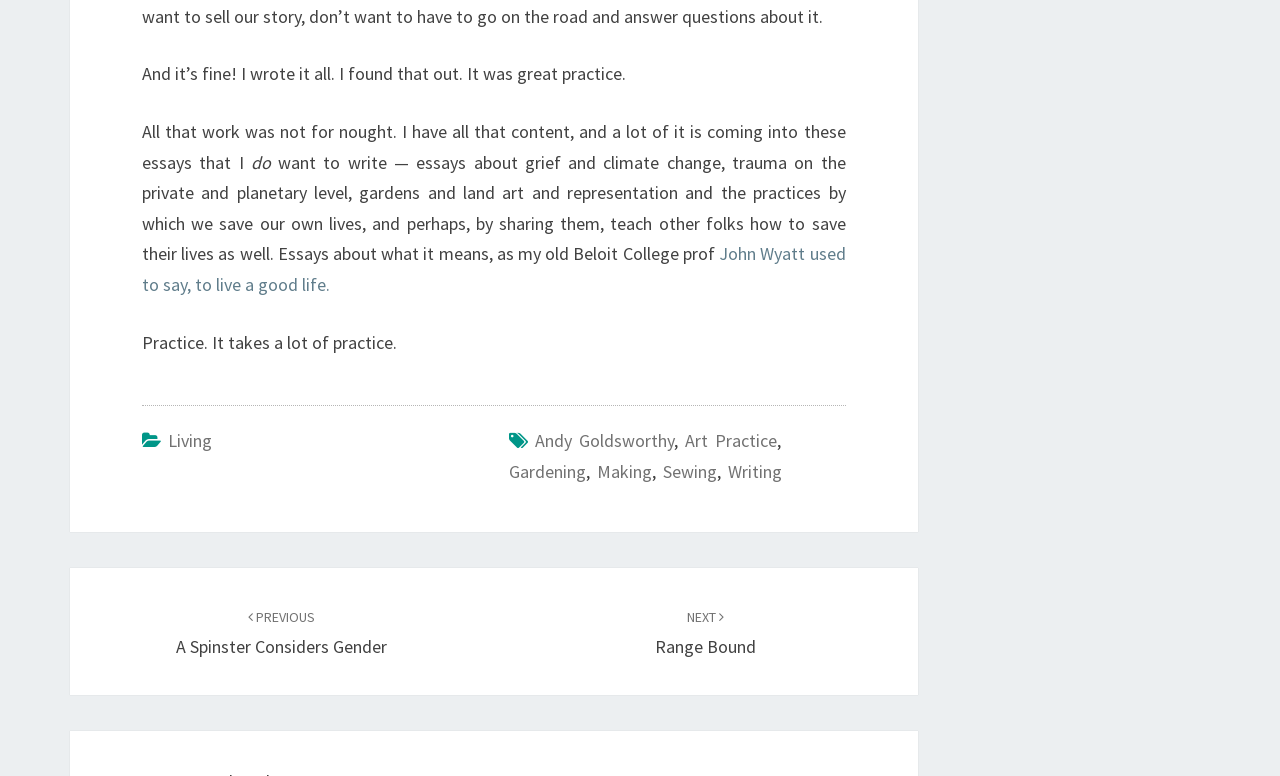Find the bounding box coordinates for the UI element whose description is: "Customer Accessorial Charges". The coordinates should be four float numbers between 0 and 1, in the format [left, top, right, bottom].

None